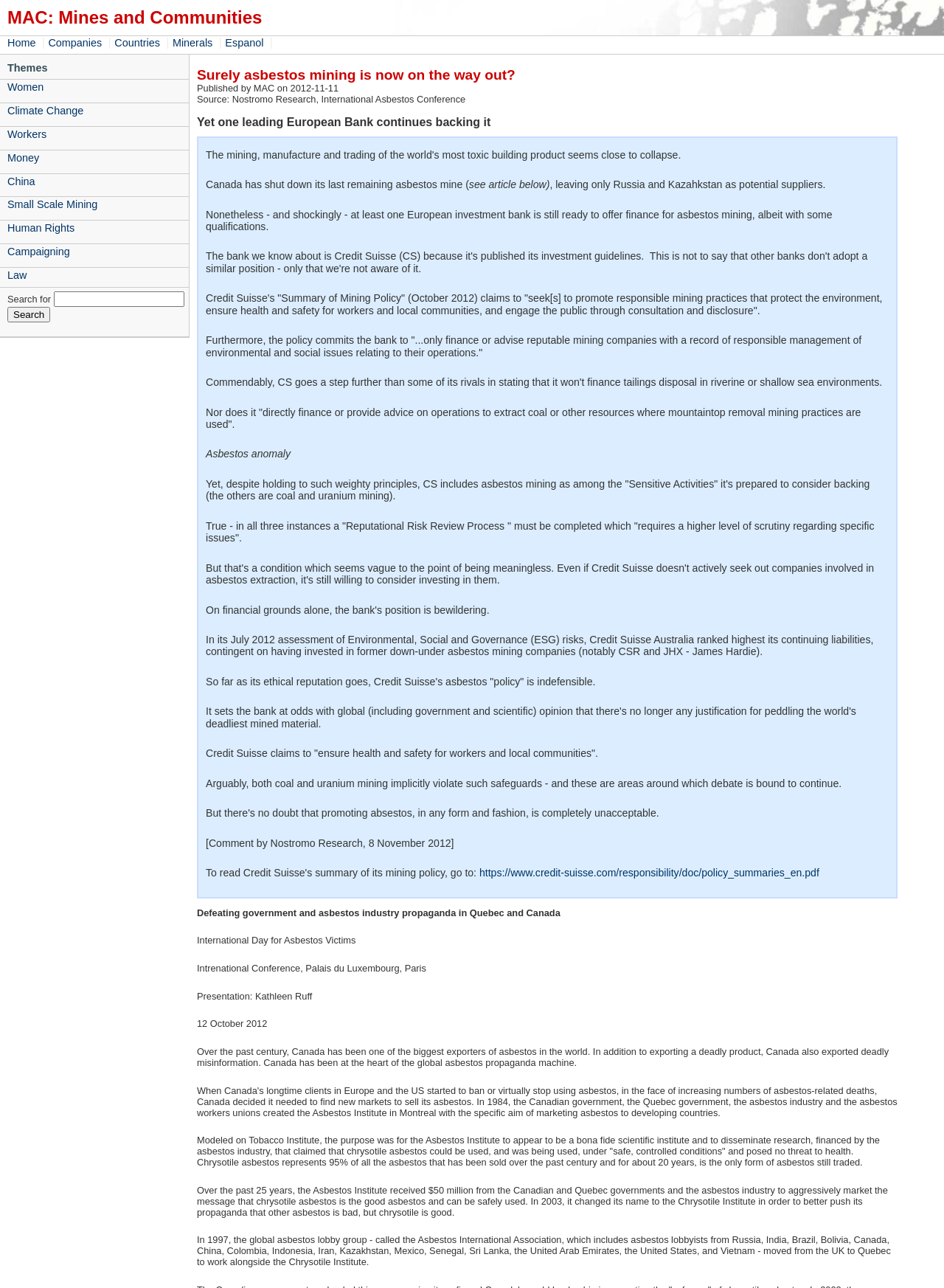Explain the webpage's layout and main content in detail.

This webpage is about Mines and Communities, a platform that empowers activists and communities opposed to mining. The page has a navigation menu at the top with links to "Home", "Companies", "Countries", "Minerals", and "Espanol". Below the navigation menu, there is a section titled "Themes" with links to various topics such as "Women", "Climate Change", "Workers", and "Human Rights".

The main content of the page is an article titled "Surely asbestos mining is now on the way out?" which discusses the issue of asbestos mining and its impact on health and the environment. The article is divided into several sections, each with a heading and a block of text. The text is dense and informative, with quotes and references to external sources.

To the right of the article, there is a search bar with a button labeled "Search". Below the search bar, there are several links to related articles and resources, including a link to a PDF document titled "Summary of Mining Policy" from Credit Suisse.

The article is long and detailed, with many paragraphs of text. It discusses the history of asbestos mining, its health risks, and the role of banks and governments in perpetuating the industry. The tone is critical and advocacy-oriented, with a focus on promoting responsible mining practices and protecting the health and safety of workers and local communities.

At the bottom of the page, there are several more links to related articles and resources, including a presentation by Kathleen Ruff and an international conference on asbestos victims. Overall, the page is a rich source of information on the topic of asbestos mining and its impact on health and the environment.